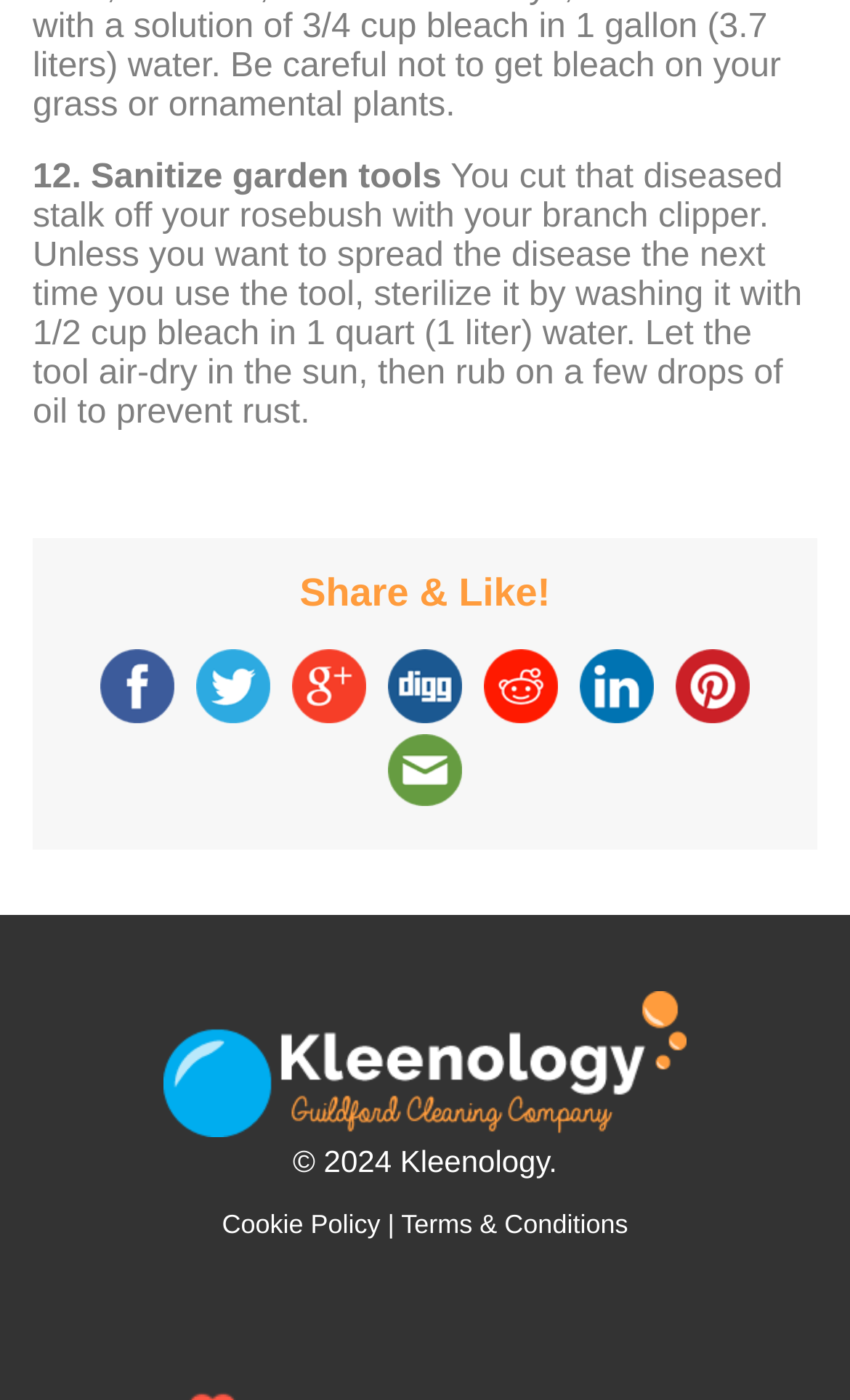Please identify the bounding box coordinates for the region that you need to click to follow this instruction: "Send an email".

[0.449, 0.524, 0.551, 0.576]